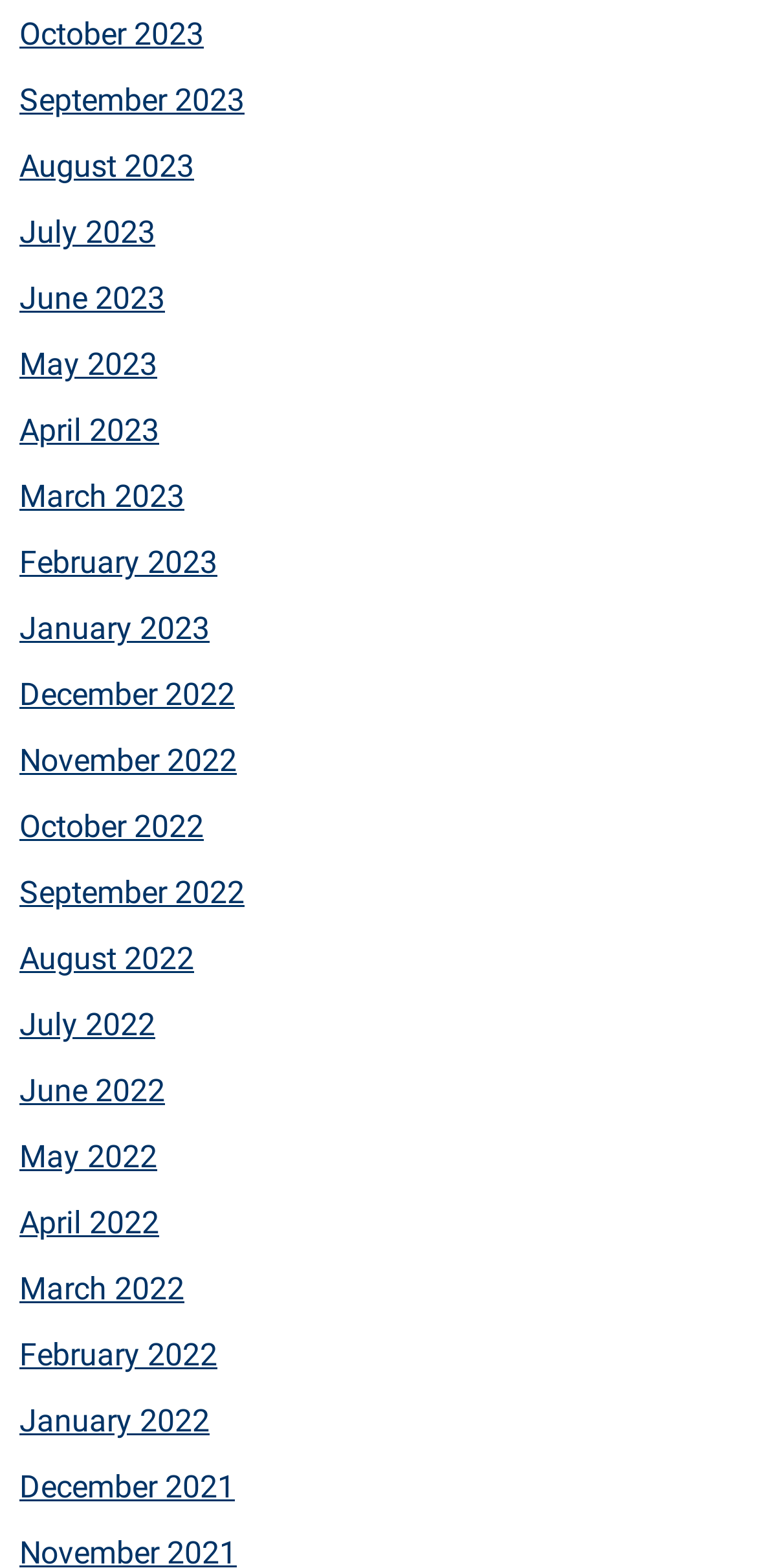How many links are on the webpage? Refer to the image and provide a one-word or short phrase answer.

24